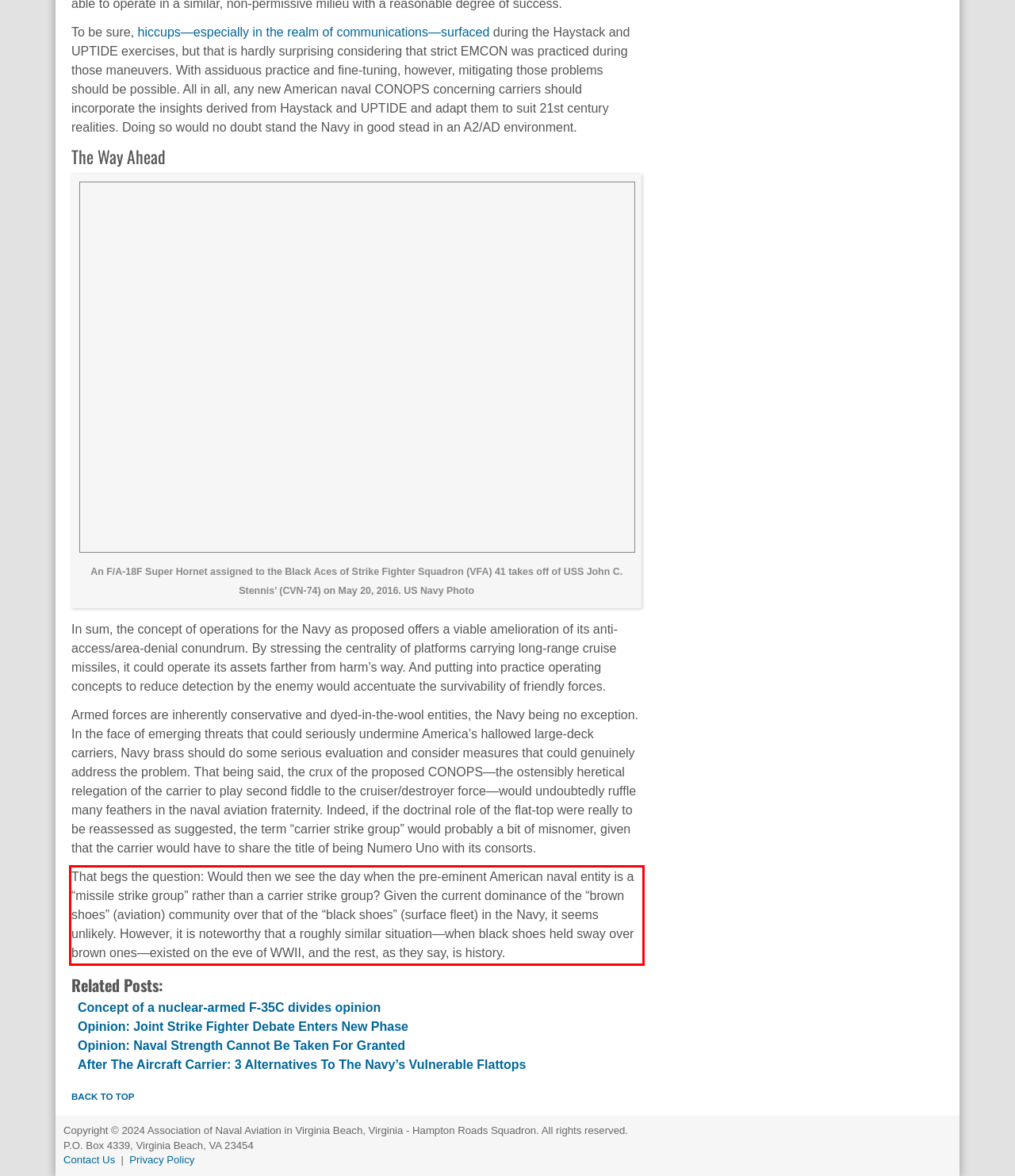Review the webpage screenshot provided, and perform OCR to extract the text from the red bounding box.

That begs the question: Would then we see the day when the pre-eminent American naval entity is a “missile strike group” rather than a carrier strike group? Given the current dominance of the “brown shoes” (aviation) community over that of the “black shoes” (surface fleet) in the Navy, it seems unlikely. However, it is noteworthy that a roughly similar situation—when black shoes held sway over brown ones—existed on the eve of WWII, and the rest, as they say, is history.